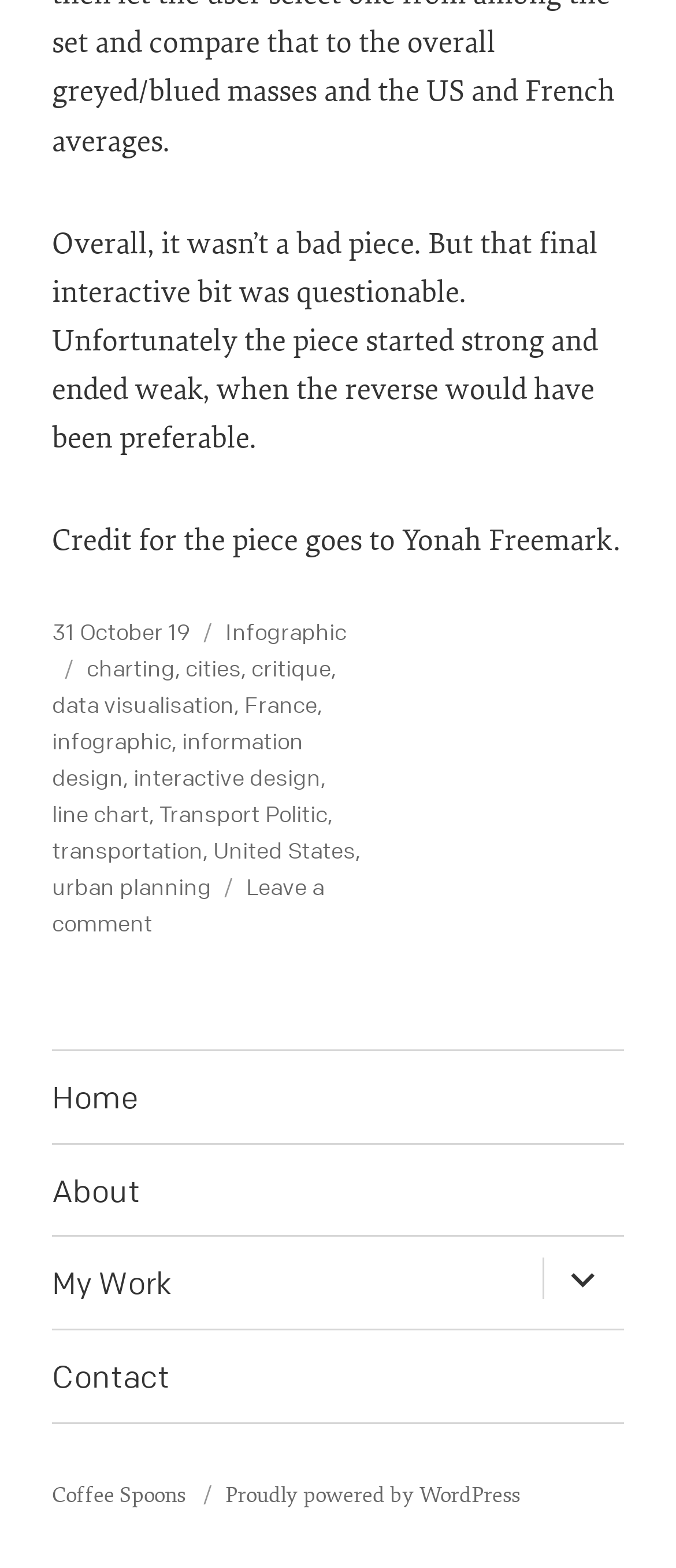Please examine the image and answer the question with a detailed explanation:
What is the category of the post?

The category can be found in the link element with the text 'Infographic', which is a child of the FooterAsNonLandmark element.